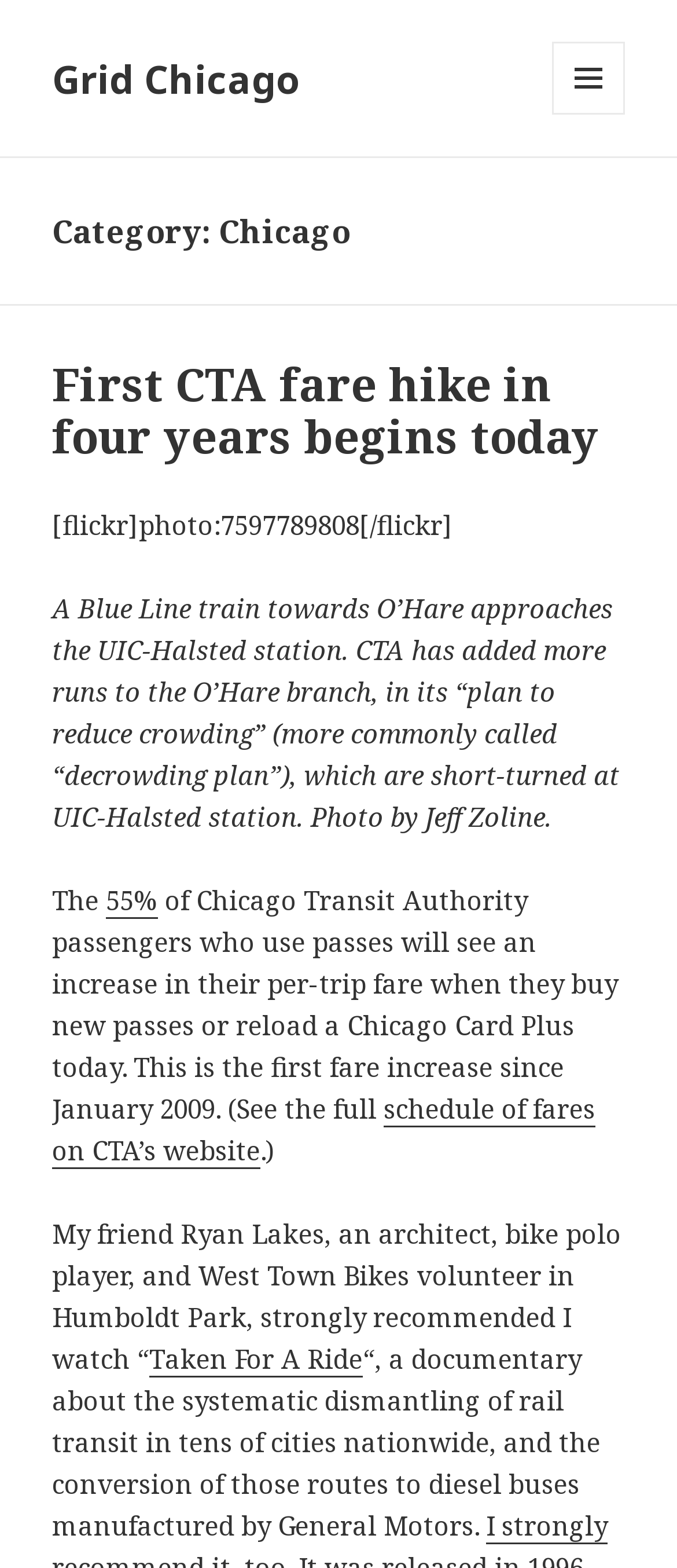Describe the entire webpage, focusing on both content and design.

The webpage is about news articles related to Chicago, specifically focusing on transportation issues. At the top, there is a link to "Grid Chicago" and a button labeled "MENU AND WIDGETS" on the right side. Below this, there is a header section with a category title "Chicago" and a subheading "First CTA fare hike in four years begins today". 

Underneath the header section, there is an article about the CTA fare hike, which includes a link to the article title. The article text describes the fare increase and its impact on passengers. There is also a Flickr photo credit and a caption describing a Blue Line train. 

Further down, the article continues, discussing the fare increase and its effects, with a link to the CTA's website for more information. The article also mentions a documentary recommendation from a friend, with a link to the documentary title "Taken For A Ride". The documentary is about the dismantling of rail transit in cities nationwide.